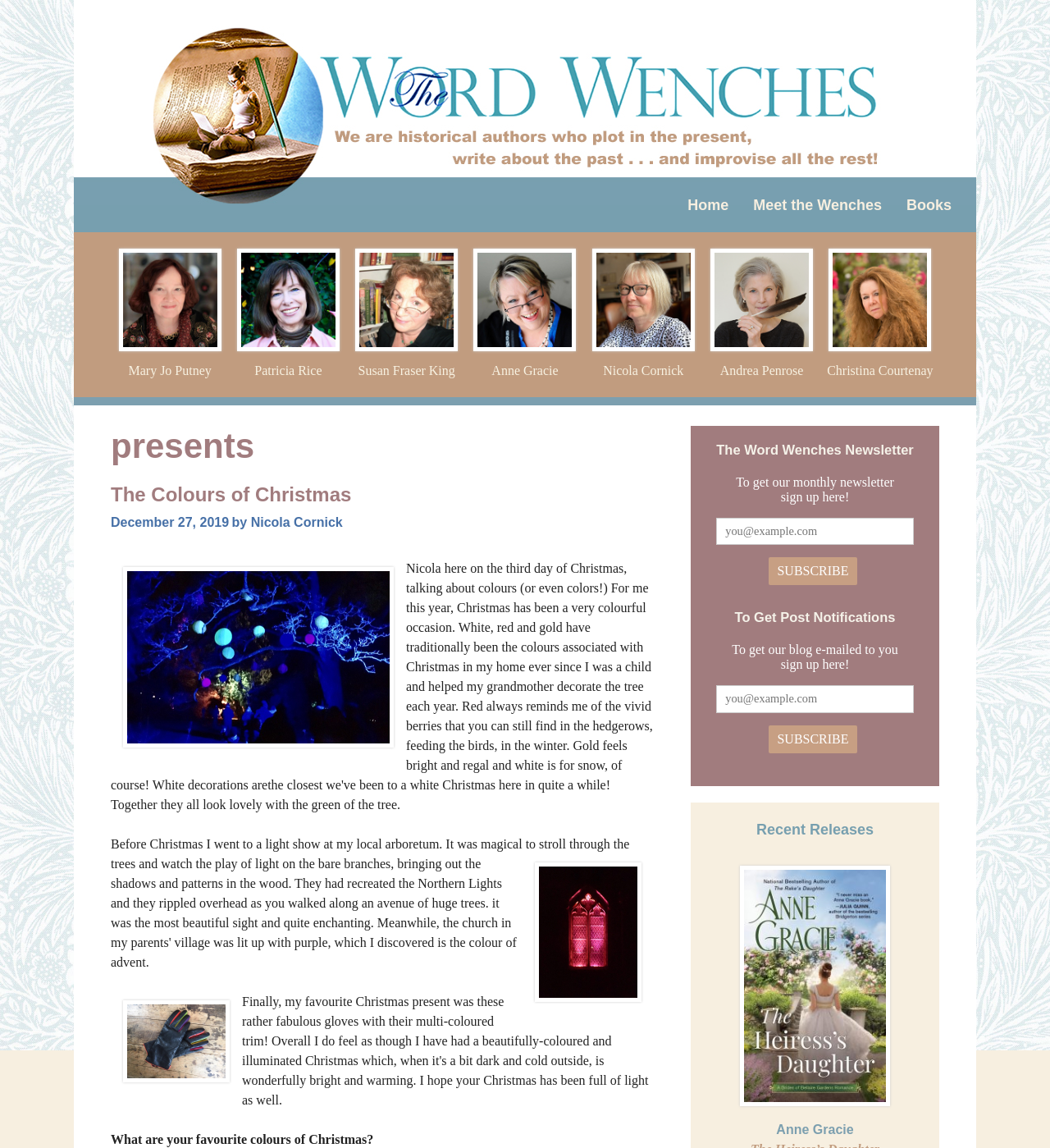Could you specify the bounding box coordinates for the clickable section to complete the following instruction: "Subscribe to the newsletter"?

[0.732, 0.486, 0.816, 0.51]